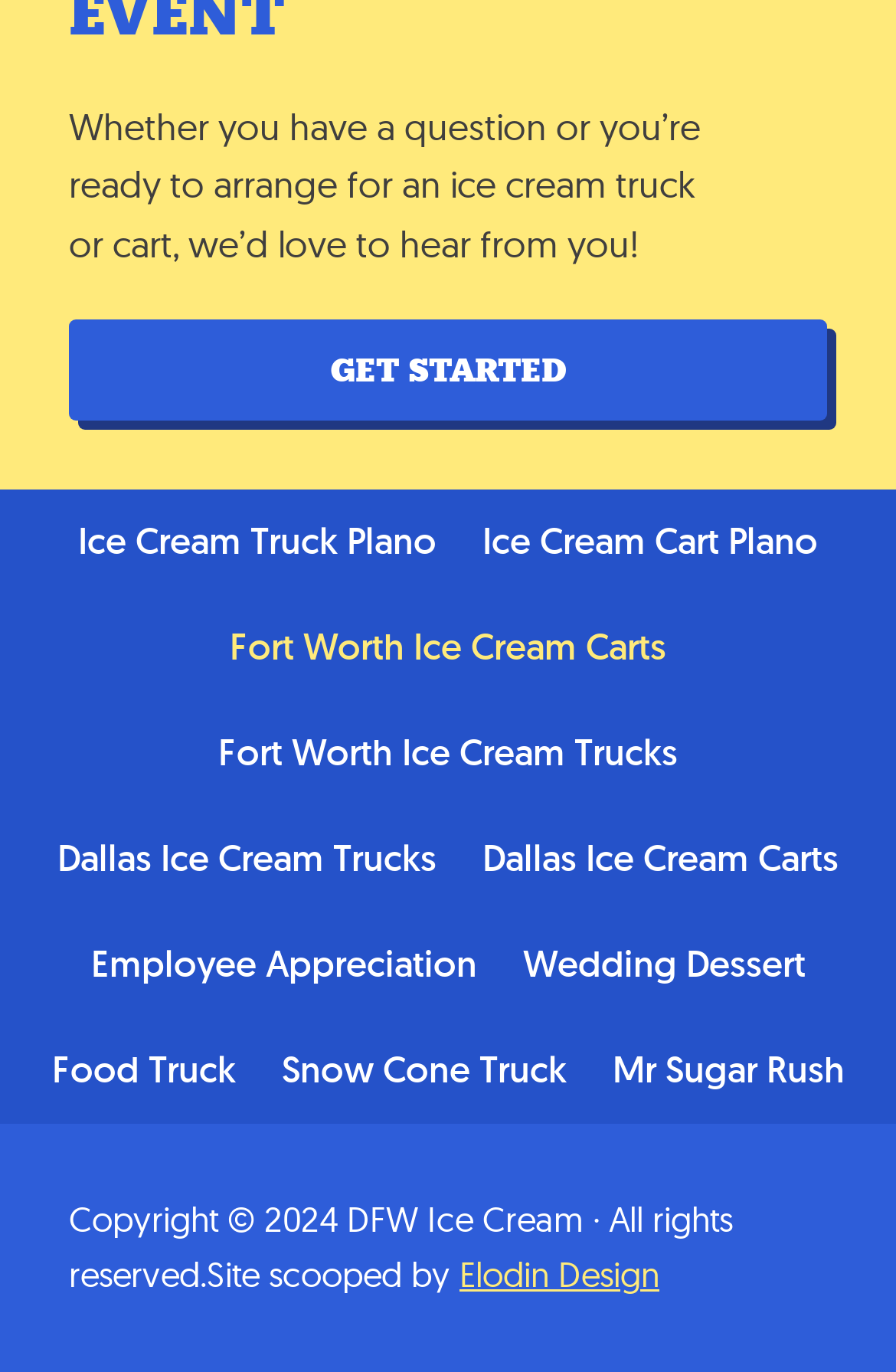Please identify the coordinates of the bounding box for the clickable region that will accomplish this instruction: "Visit Ice Cream Truck Plano".

[0.067, 0.358, 0.508, 0.435]